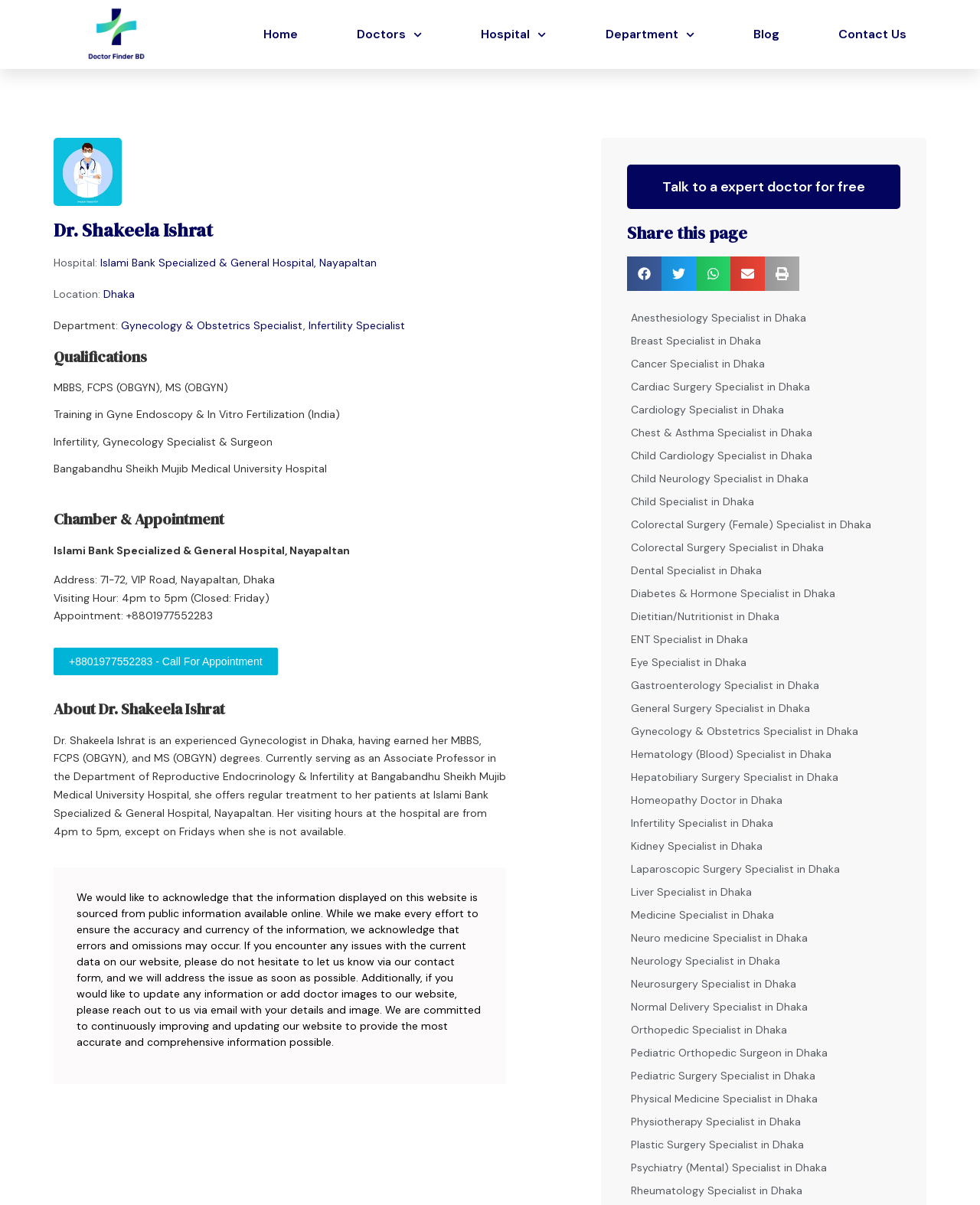Please identify the bounding box coordinates of the clickable area that will allow you to execute the instruction: "View products".

None